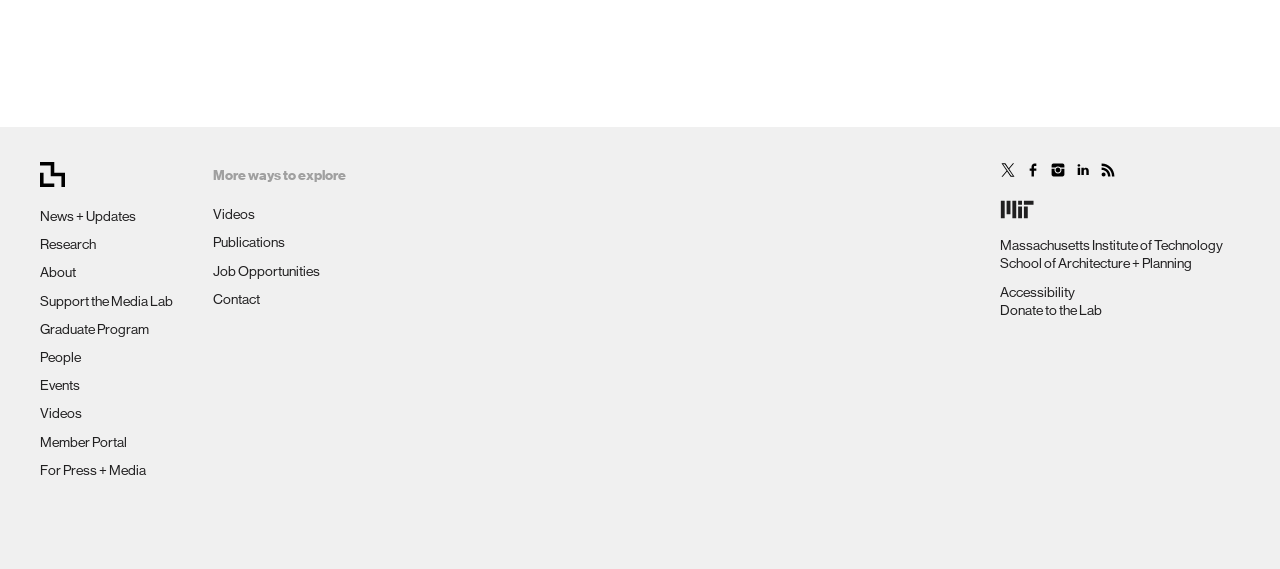Please respond to the question using a single word or phrase:
How many main navigation links are there?

12